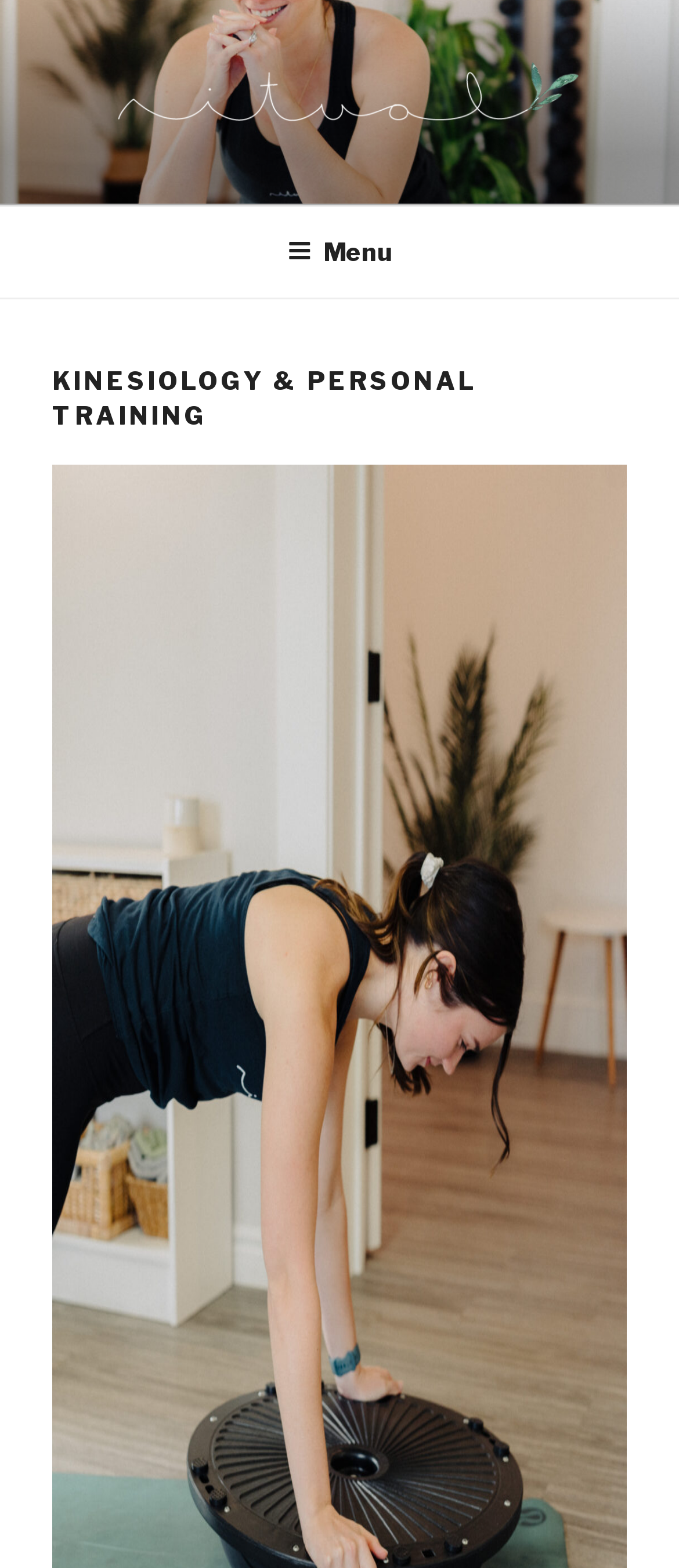What is the purpose of the button?
Please provide a comprehensive answer to the question based on the webpage screenshot.

I found the answer by examining the button element, which has the text 'Menu' and is described as 'expanded: False controls: top-menu'. This suggests that the button is used to control the top menu, and its purpose is to toggle the menu's visibility.